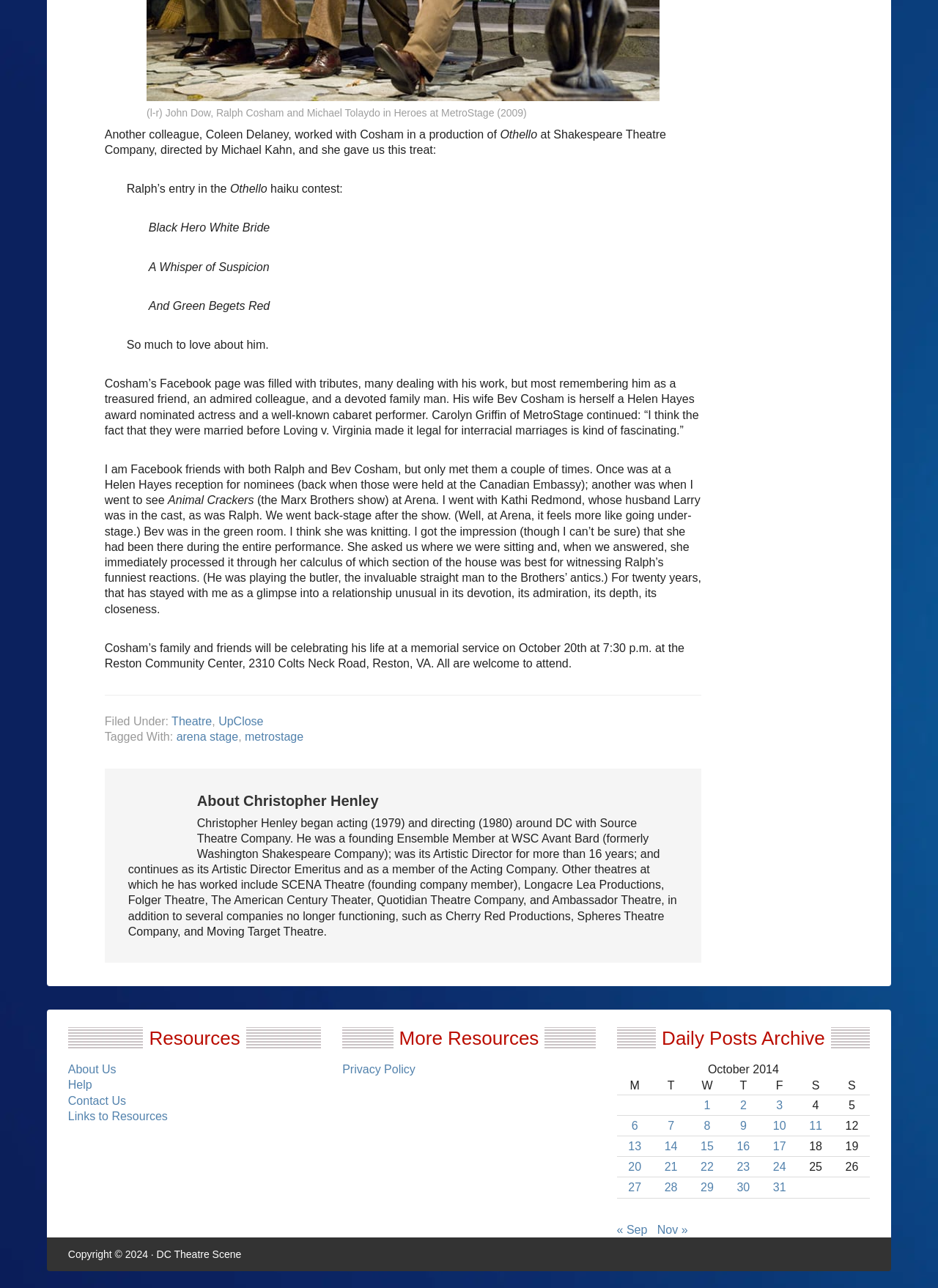Use a single word or phrase to respond to the question:
Where will Ralph Cosham's memorial service be held?

Reston Community Center